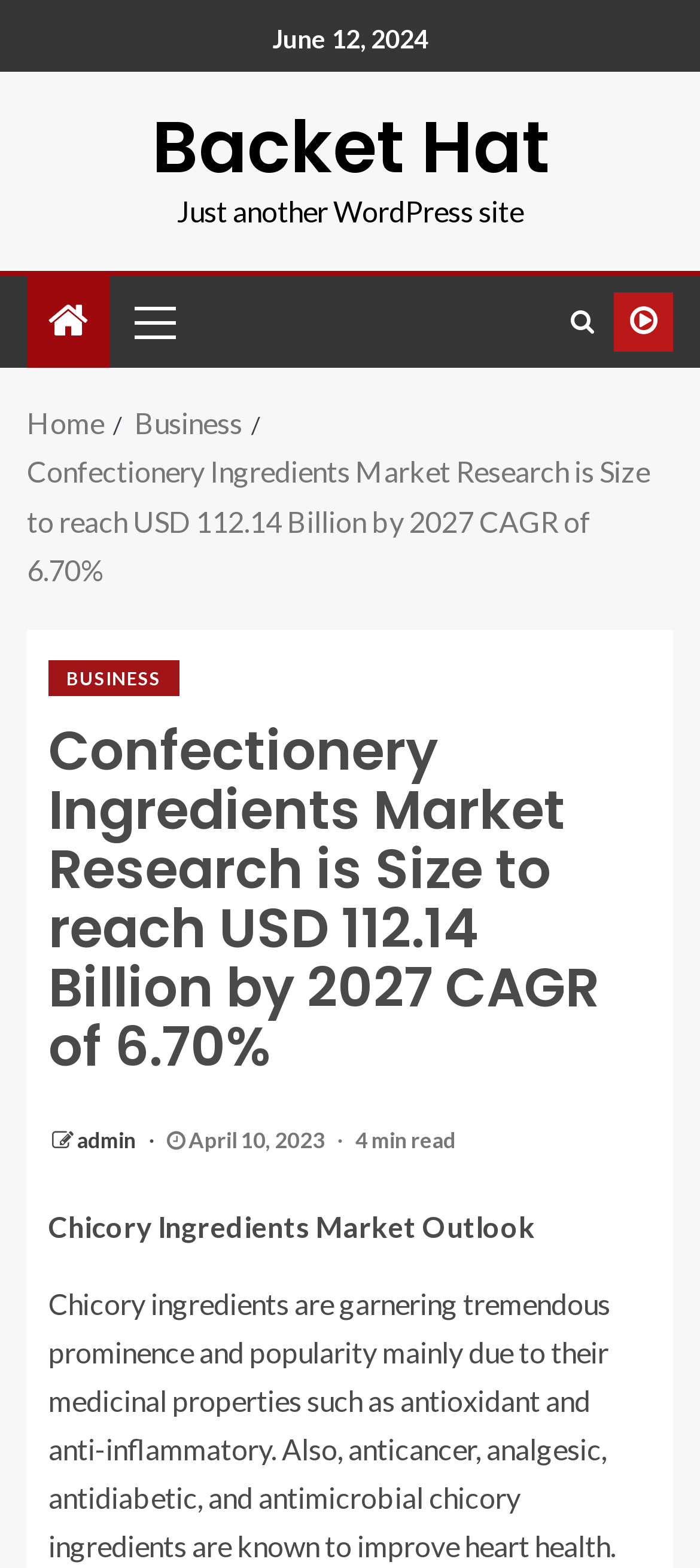Please identify the bounding box coordinates of the clickable area that will fulfill the following instruction: "visit business page". The coordinates should be in the format of four float numbers between 0 and 1, i.e., [left, top, right, bottom].

[0.192, 0.259, 0.346, 0.281]